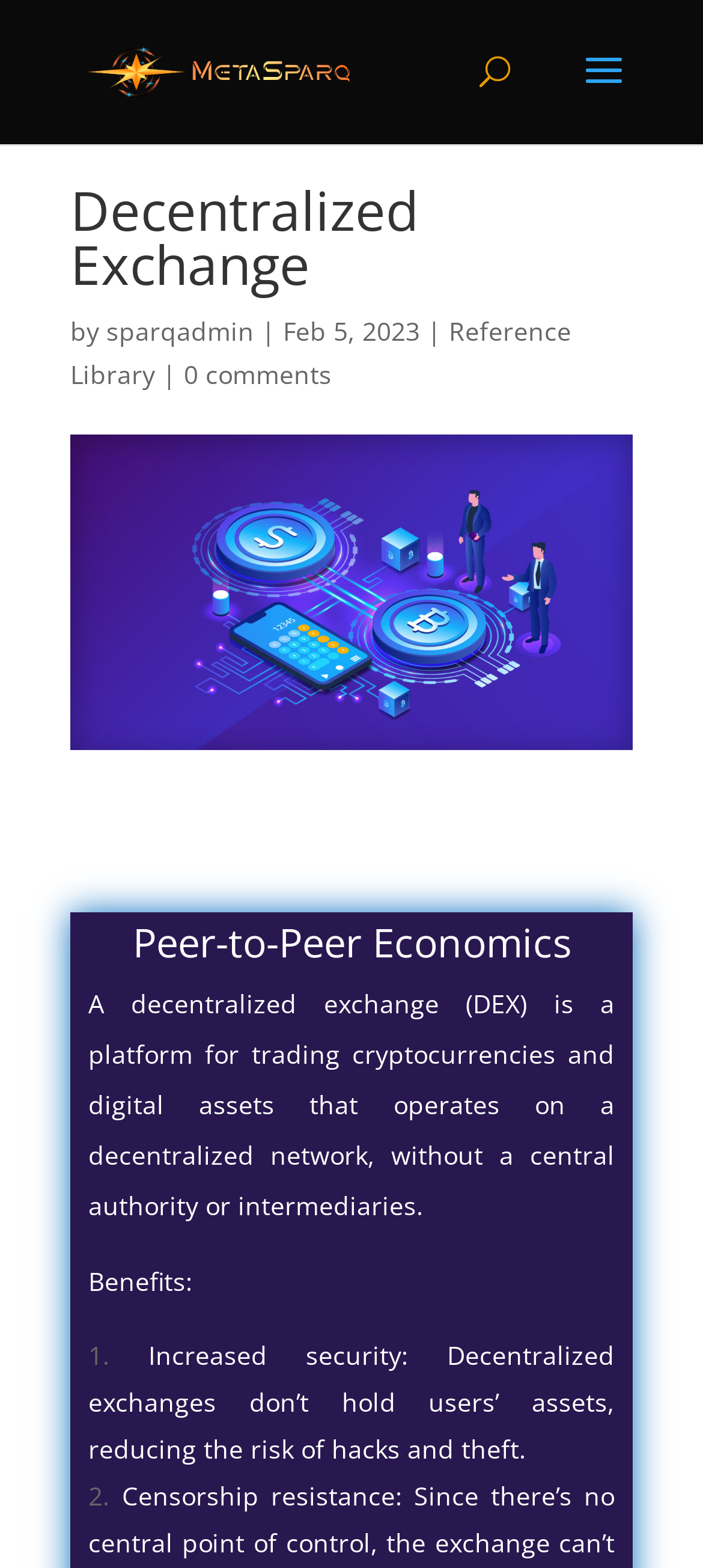Please study the image and answer the question comprehensively:
What is the benefit of decentralized exchanges mentioned on the webpage?

One of the benefits of decentralized exchanges mentioned on the webpage is 'Increased security', which is stated as 'Decentralized exchanges don’t hold users’ assets, reducing the risk of hacks and theft'.